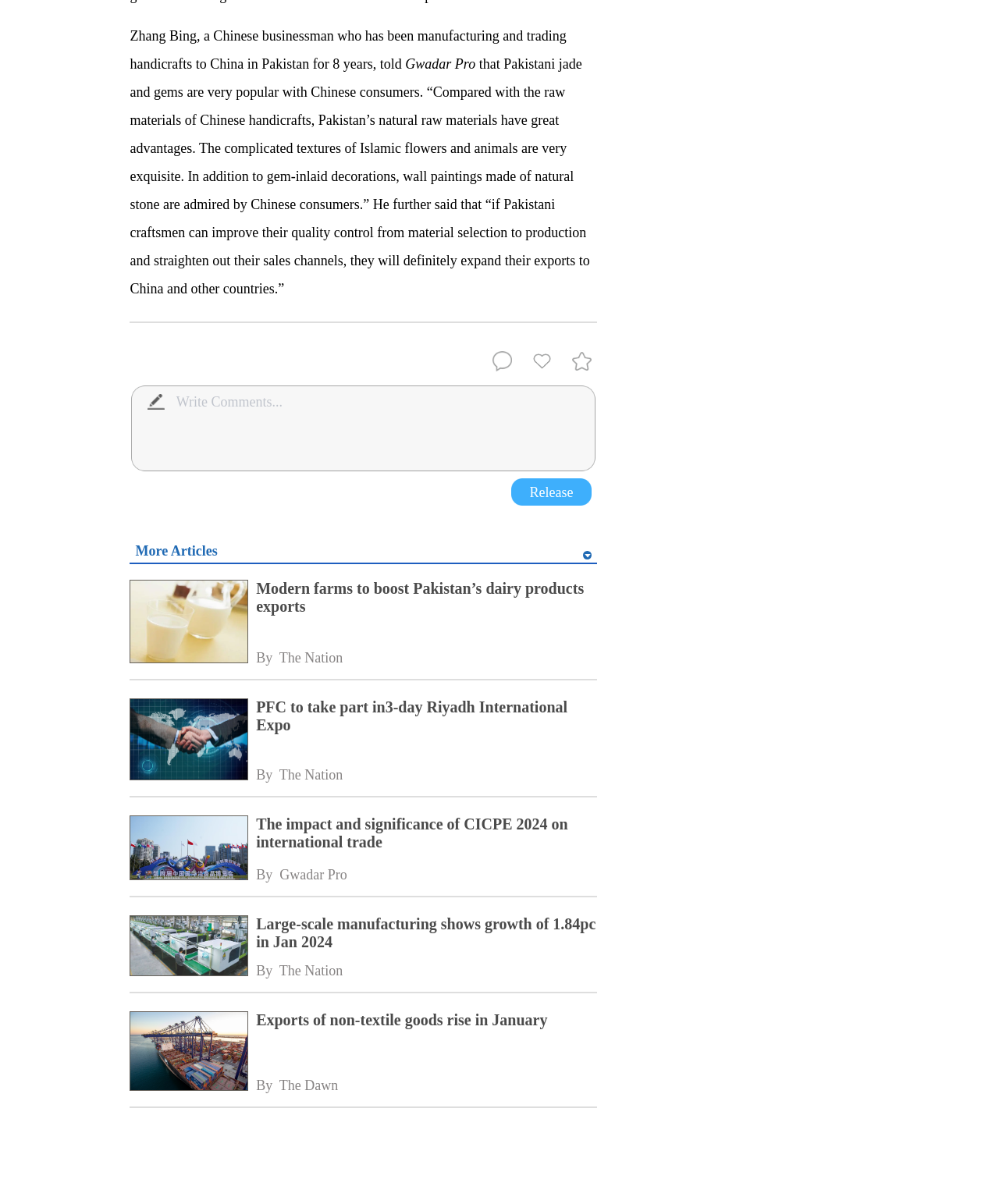Pinpoint the bounding box coordinates of the area that must be clicked to complete this instruction: "Give a like".

[0.533, 0.292, 0.552, 0.308]